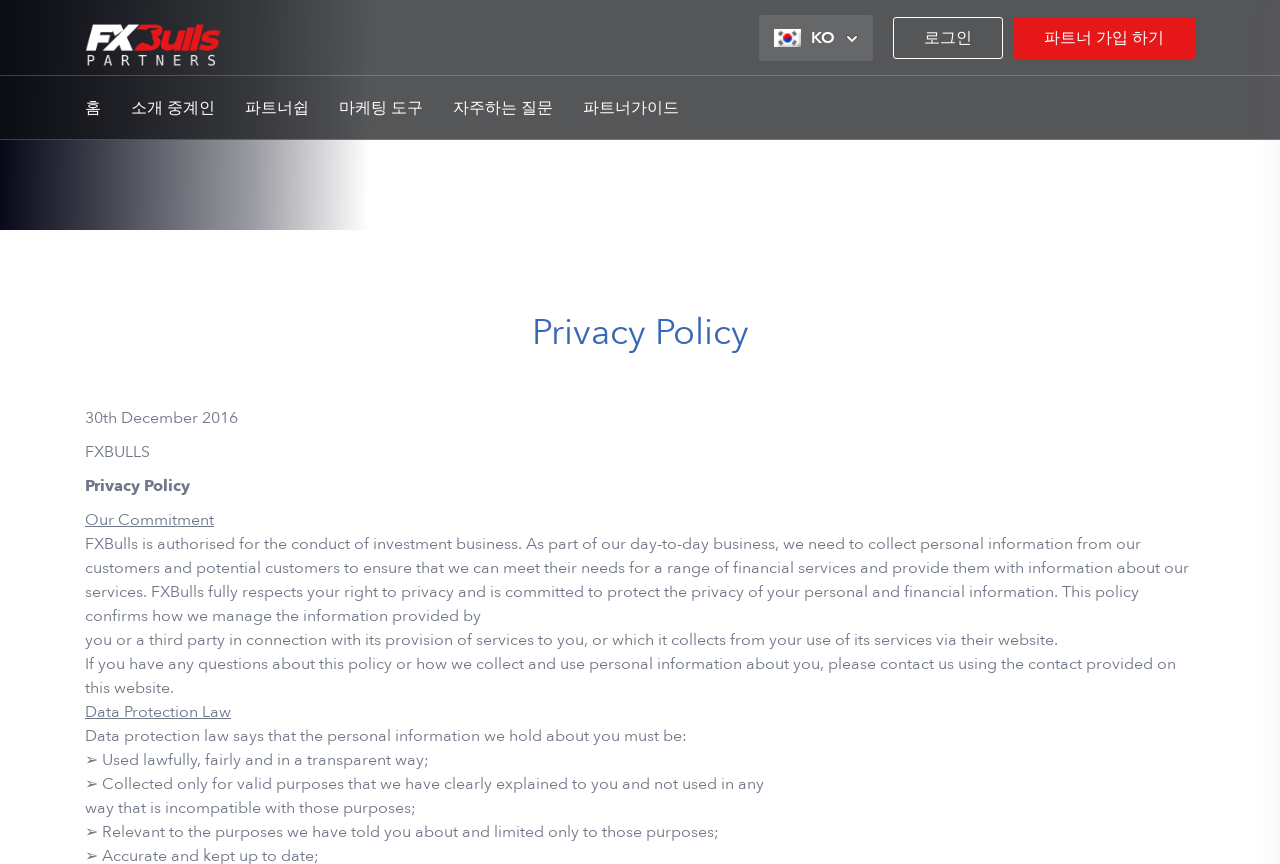Using the provided element description "파트너 가입 하기", determine the bounding box coordinates of the UI element.

[0.791, 0.02, 0.934, 0.068]